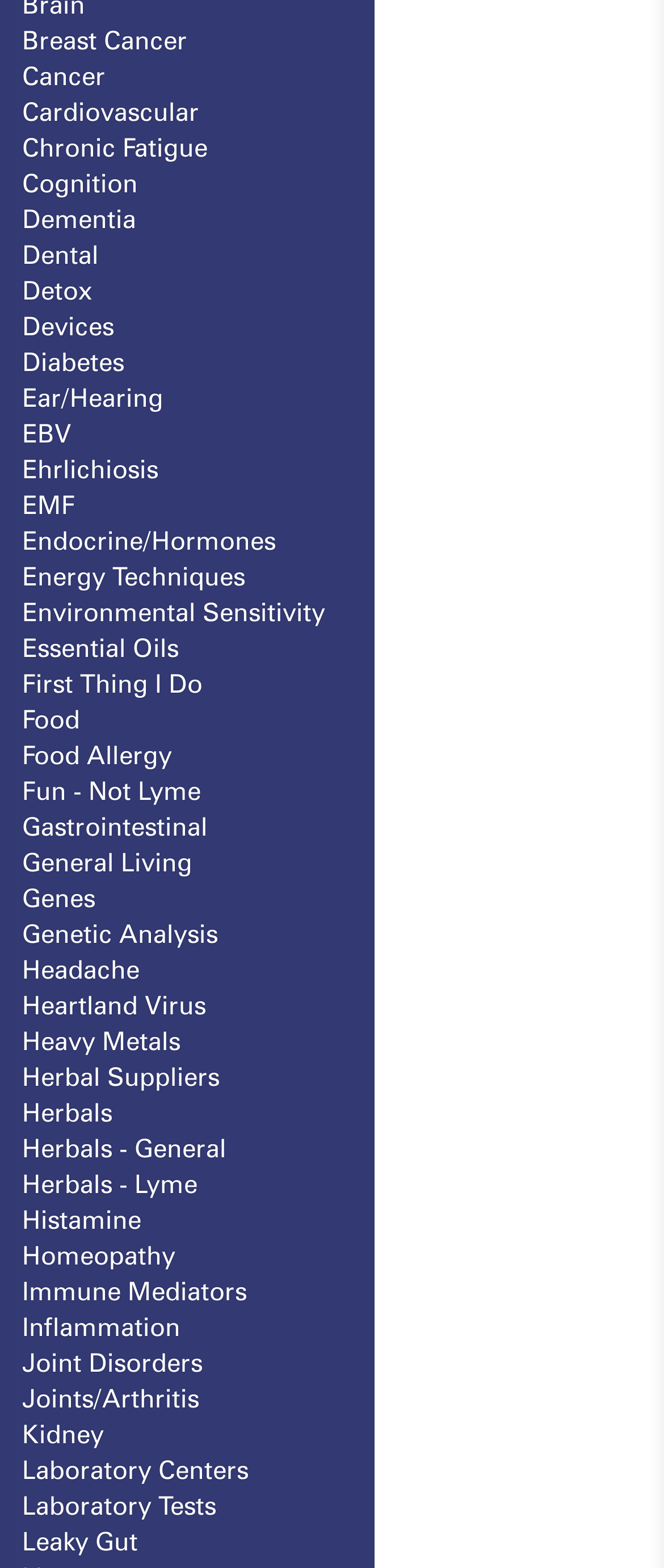Locate the bounding box of the UI element with the following description: "Laboratory Tests".

[0.033, 0.951, 0.326, 0.97]